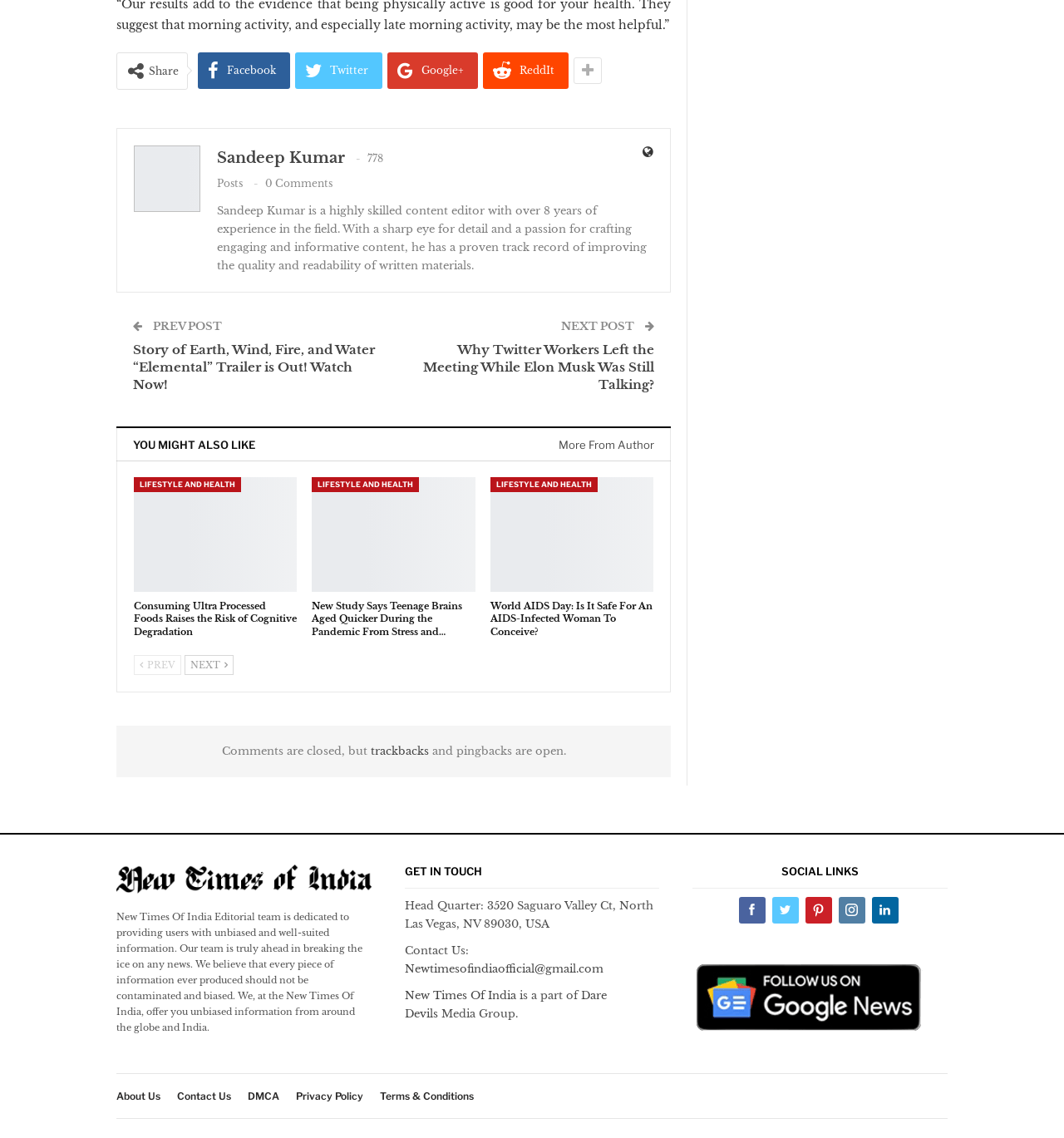Please identify the coordinates of the bounding box that should be clicked to fulfill this instruction: "Share on Facebook".

[0.186, 0.046, 0.273, 0.078]